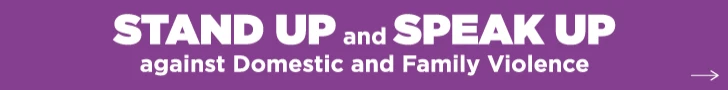What is the purpose of the arrow on the right?
From the screenshot, supply a one-word or short-phrase answer.

To suggest more information